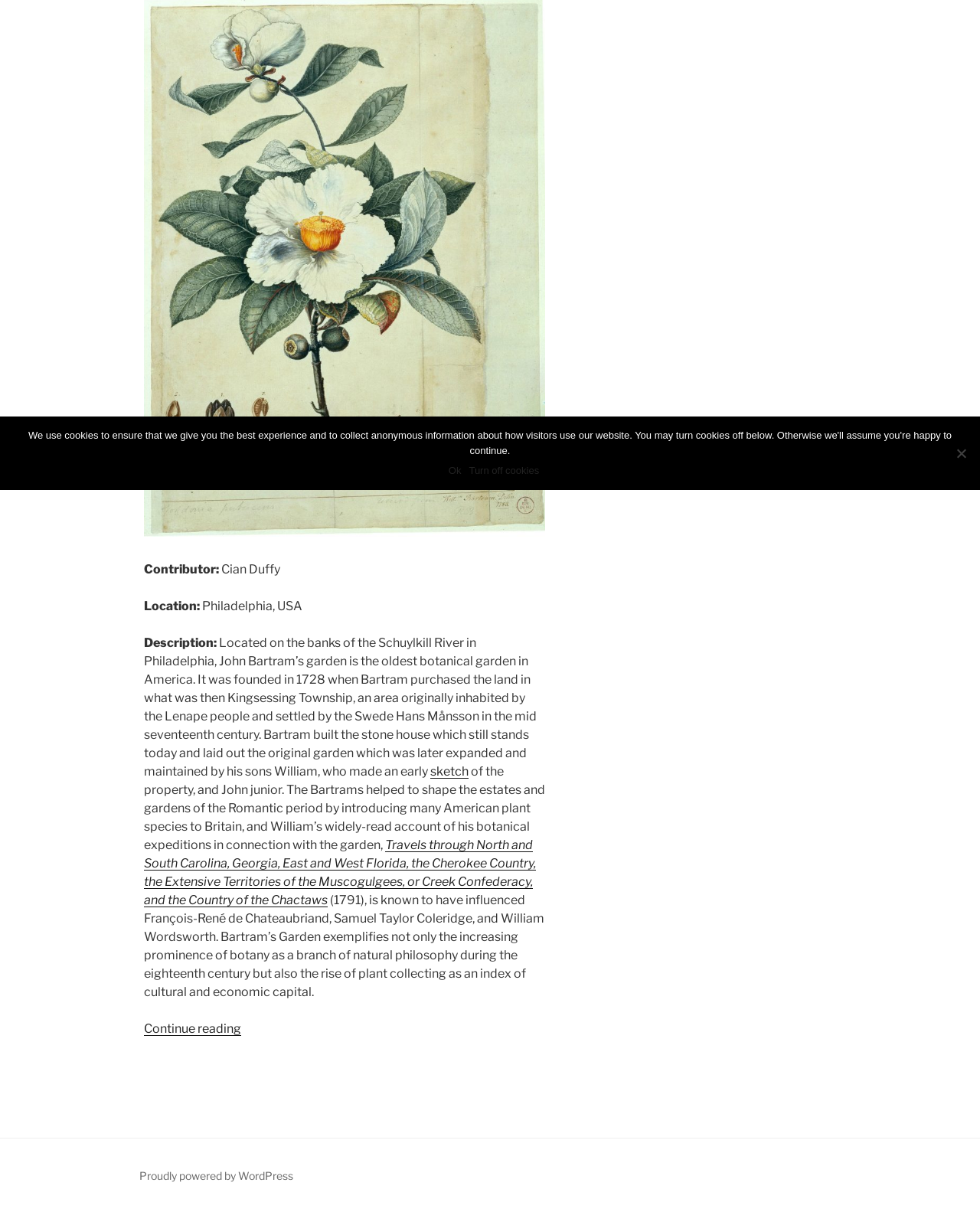Determine the bounding box coordinates of the UI element that matches the following description: "Proudly powered by WordPress". The coordinates should be four float numbers between 0 and 1 in the format [left, top, right, bottom].

[0.142, 0.965, 0.299, 0.976]